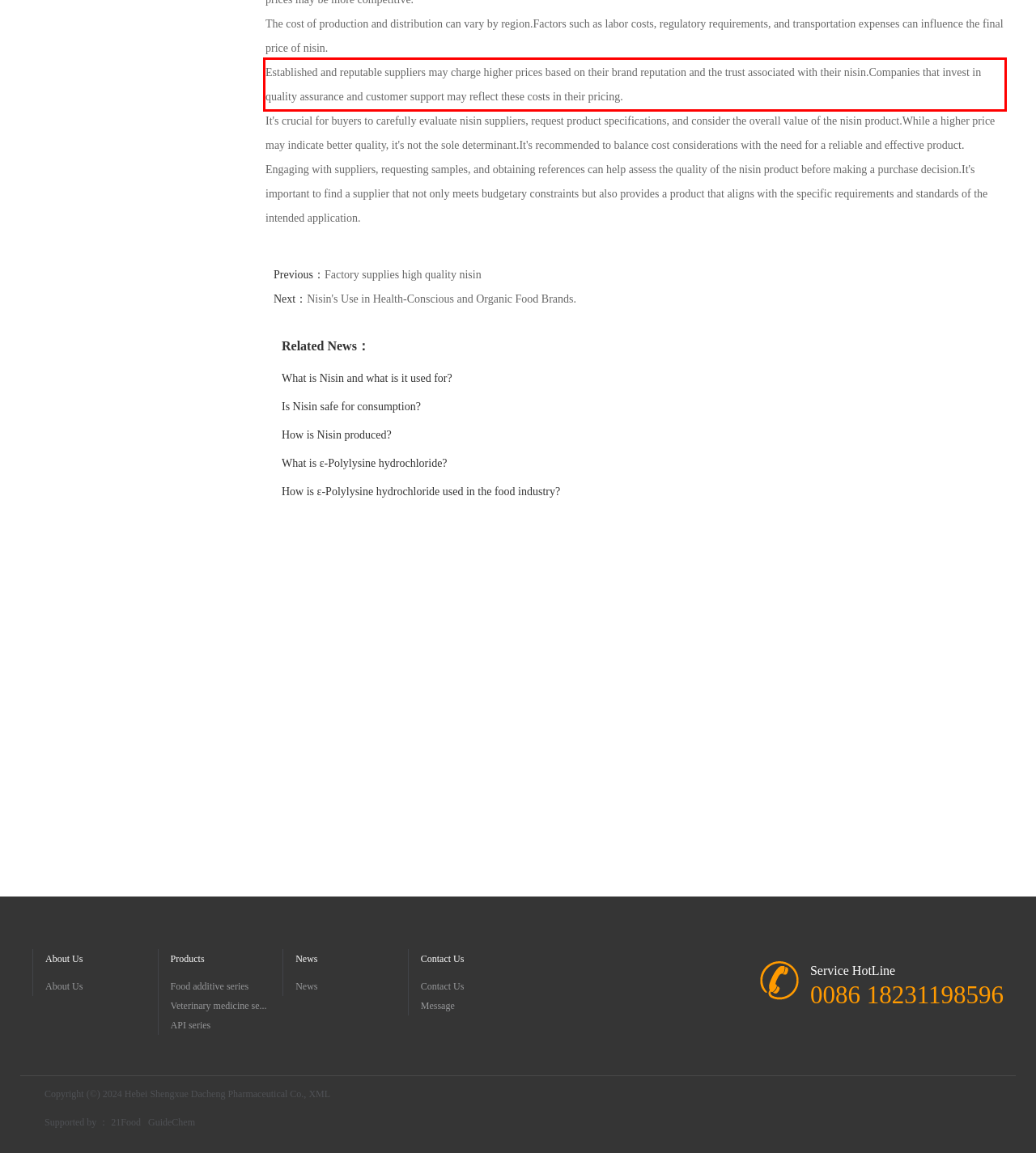Please examine the screenshot of the webpage and read the text present within the red rectangle bounding box.

Established and reputable suppliers may charge higher prices based on their brand reputation and the trust associated with their nisin.Companies that invest in quality assurance and customer support may reflect these costs in their pricing.